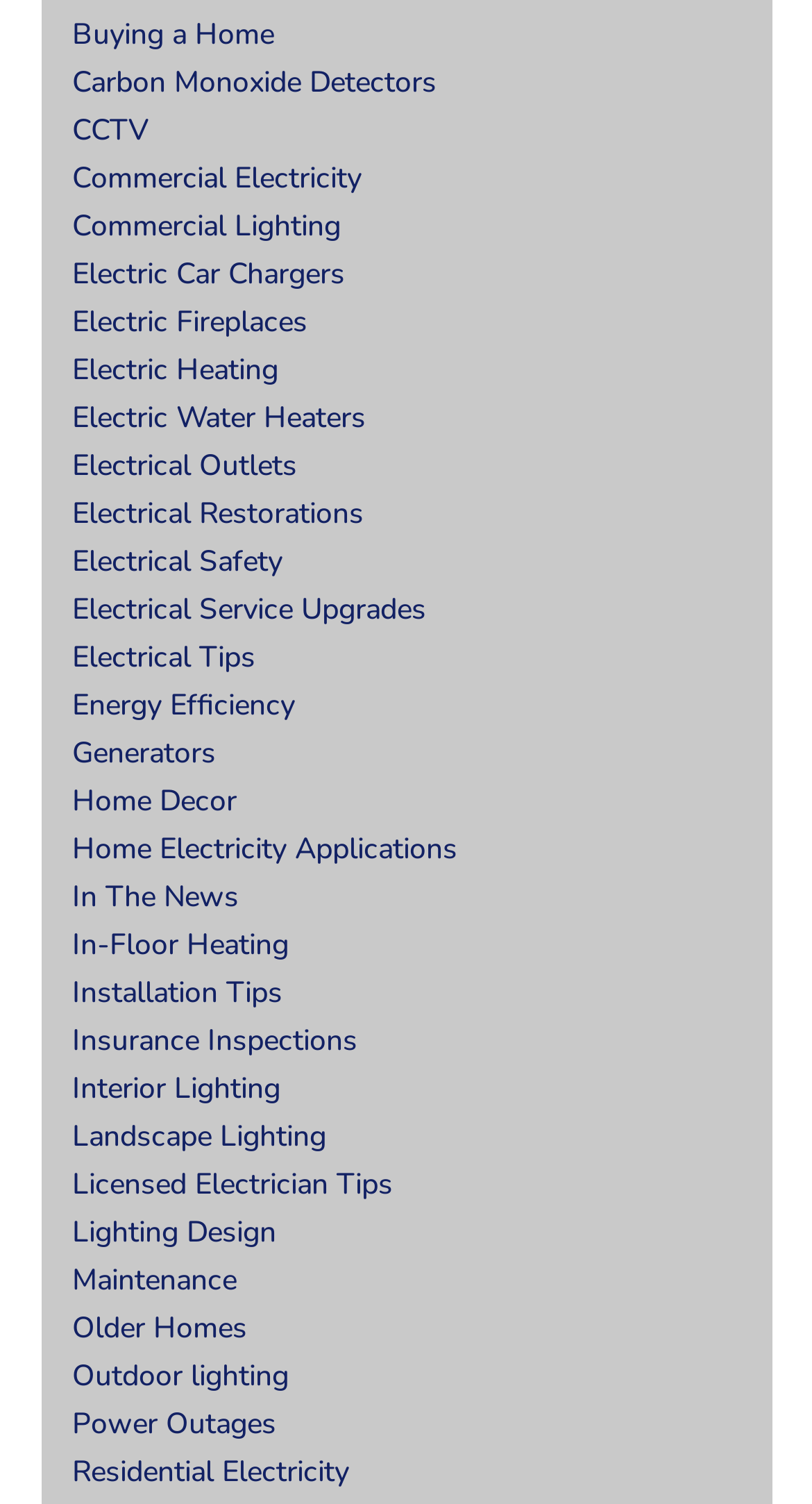Please answer the following question using a single word or phrase: 
Is there a link about electrical safety?

Yes